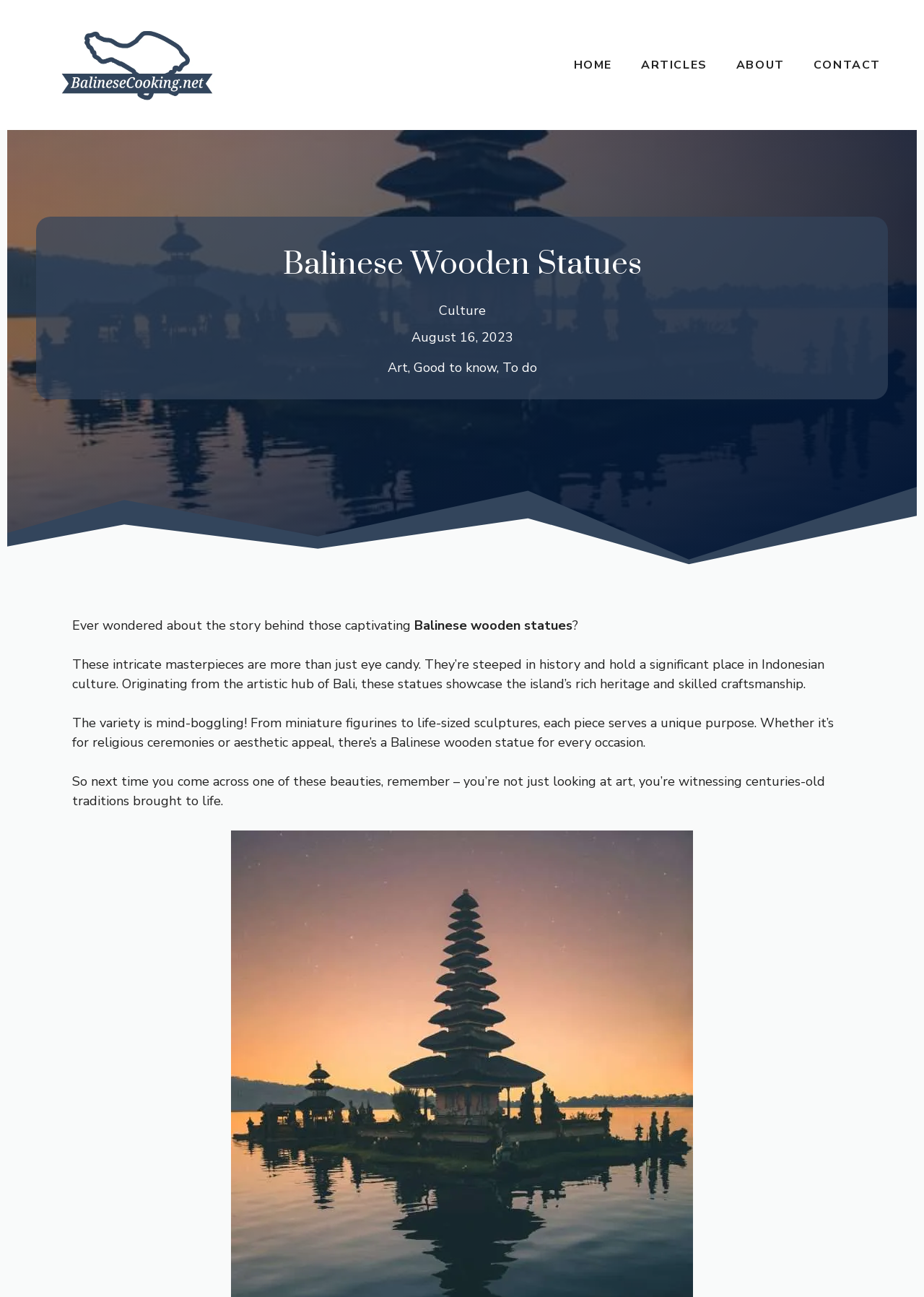Please predict the bounding box coordinates (top-left x, top-left y, bottom-right x, bottom-right y) for the UI element in the screenshot that fits the description: Good to know

[0.447, 0.277, 0.537, 0.29]